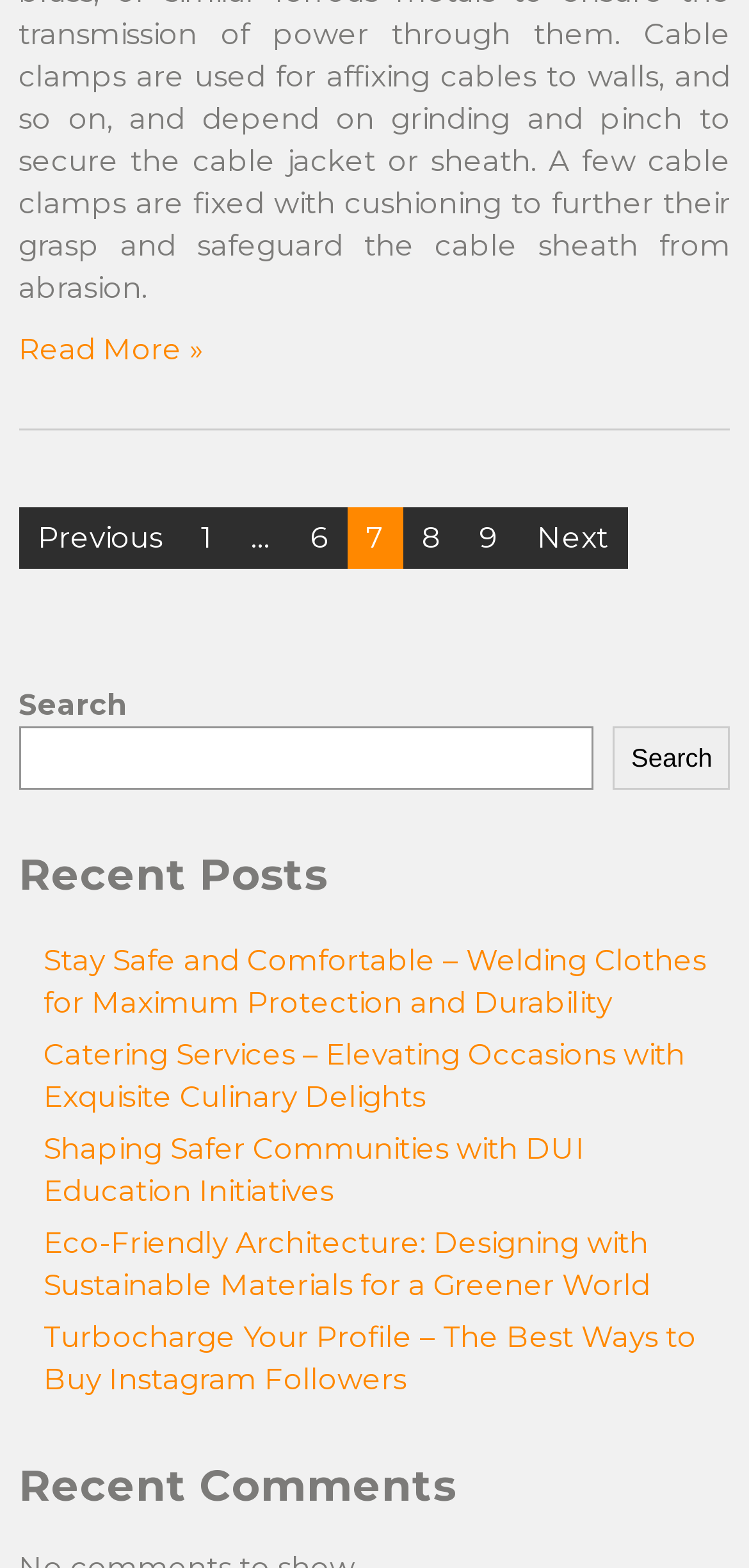What is the purpose of the 'Posts' navigation?
Answer the question with a single word or phrase, referring to the image.

To navigate between posts